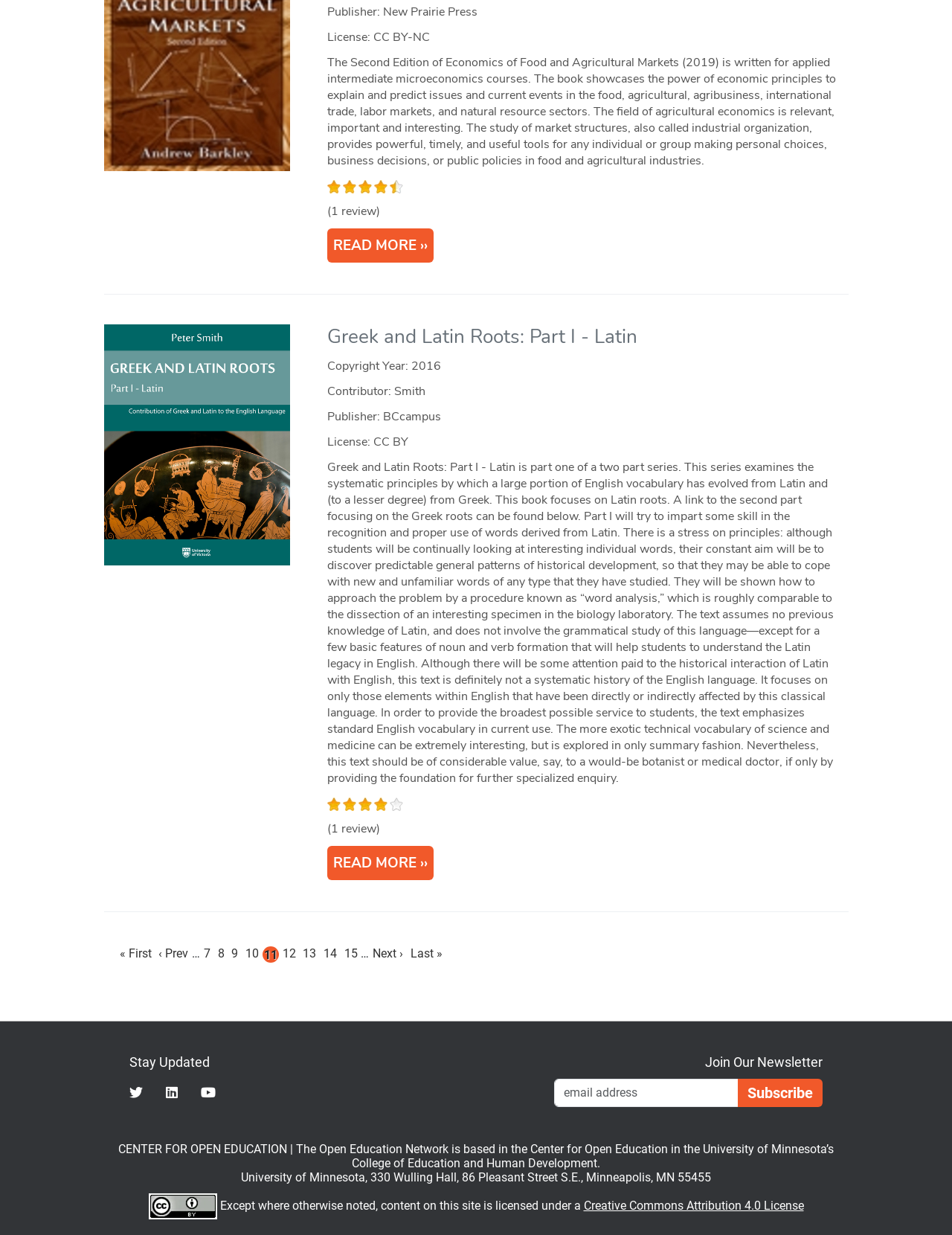Specify the bounding box coordinates of the element's area that should be clicked to execute the given instruction: "Read more about Greek and Latin Roots: Part I - Latin". The coordinates should be four float numbers between 0 and 1, i.e., [left, top, right, bottom].

[0.109, 0.353, 0.305, 0.366]